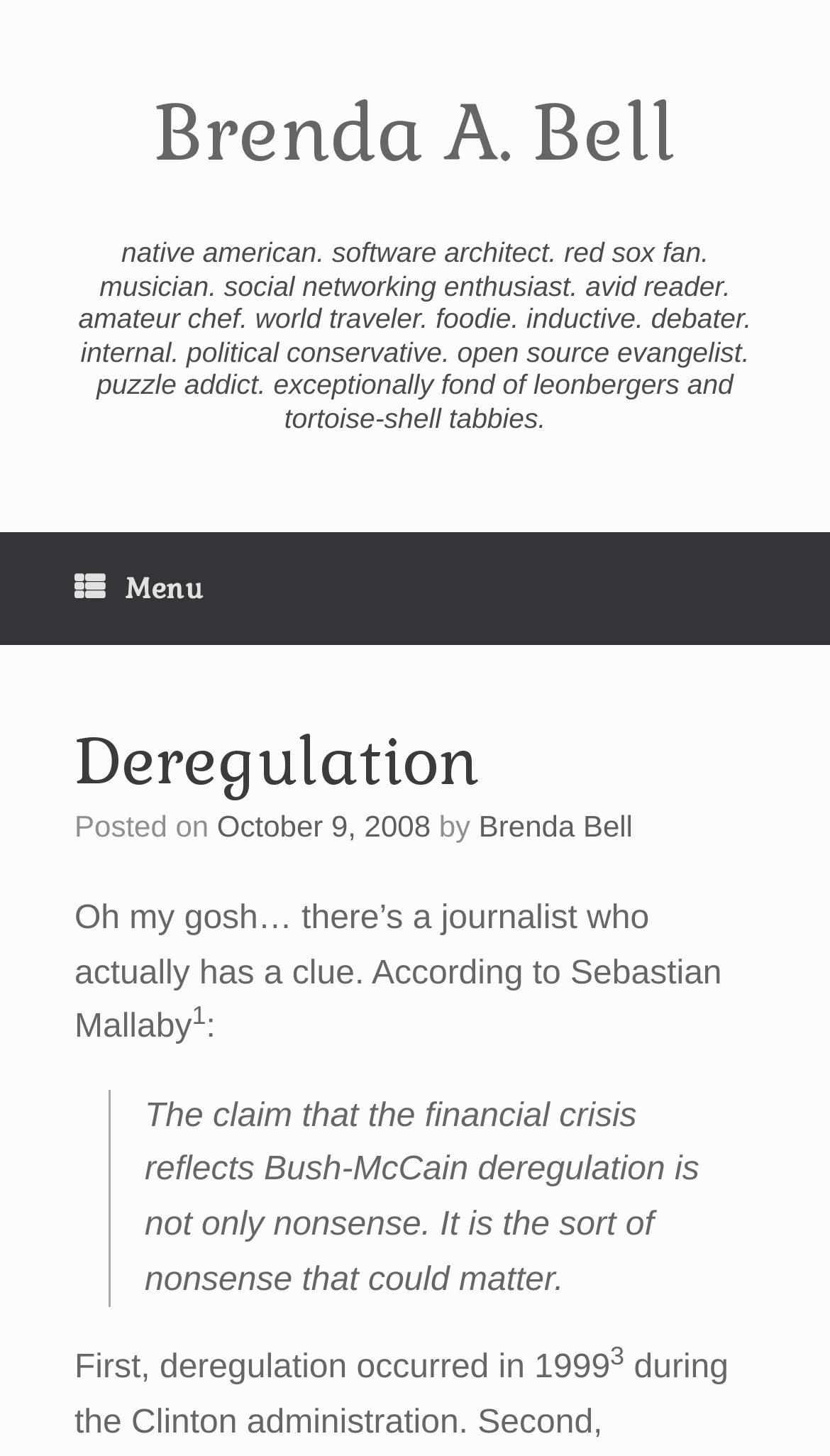Answer the question in a single word or phrase:
Who is quoted in the post?

Sebastian Mallaby